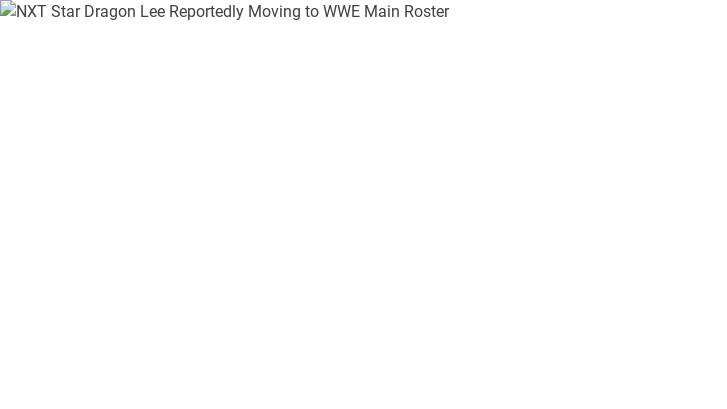Respond to the question with just a single word or phrase: 
What organization is Dragon Lee currently part of?

NXT